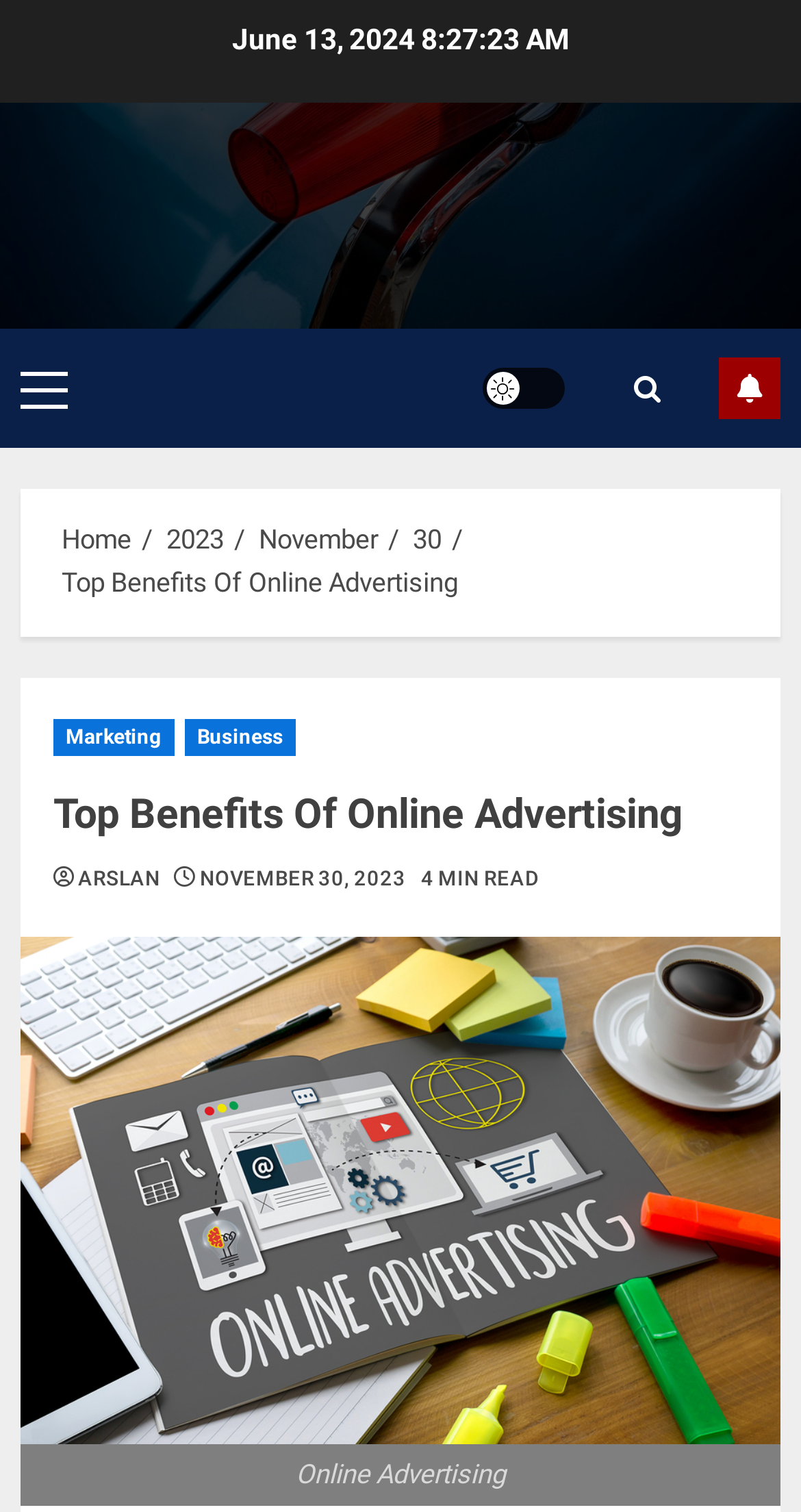Specify the bounding box coordinates of the area that needs to be clicked to achieve the following instruction: "Subscribe to the newsletter".

[0.897, 0.236, 0.974, 0.277]